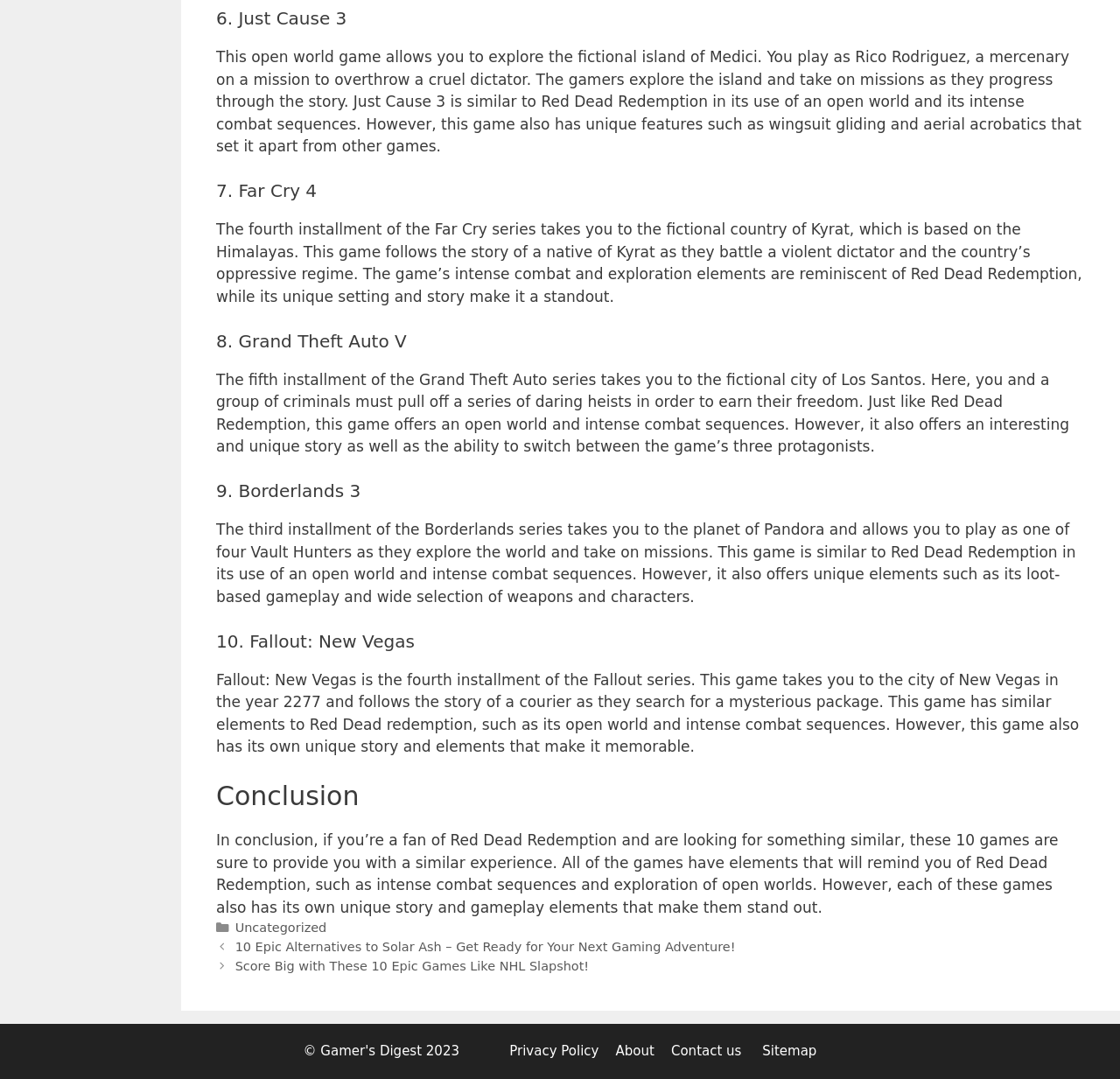What is the purpose of the courier in Fallout: New Vegas?
Using the image, give a concise answer in the form of a single word or short phrase.

Searching for a mysterious package